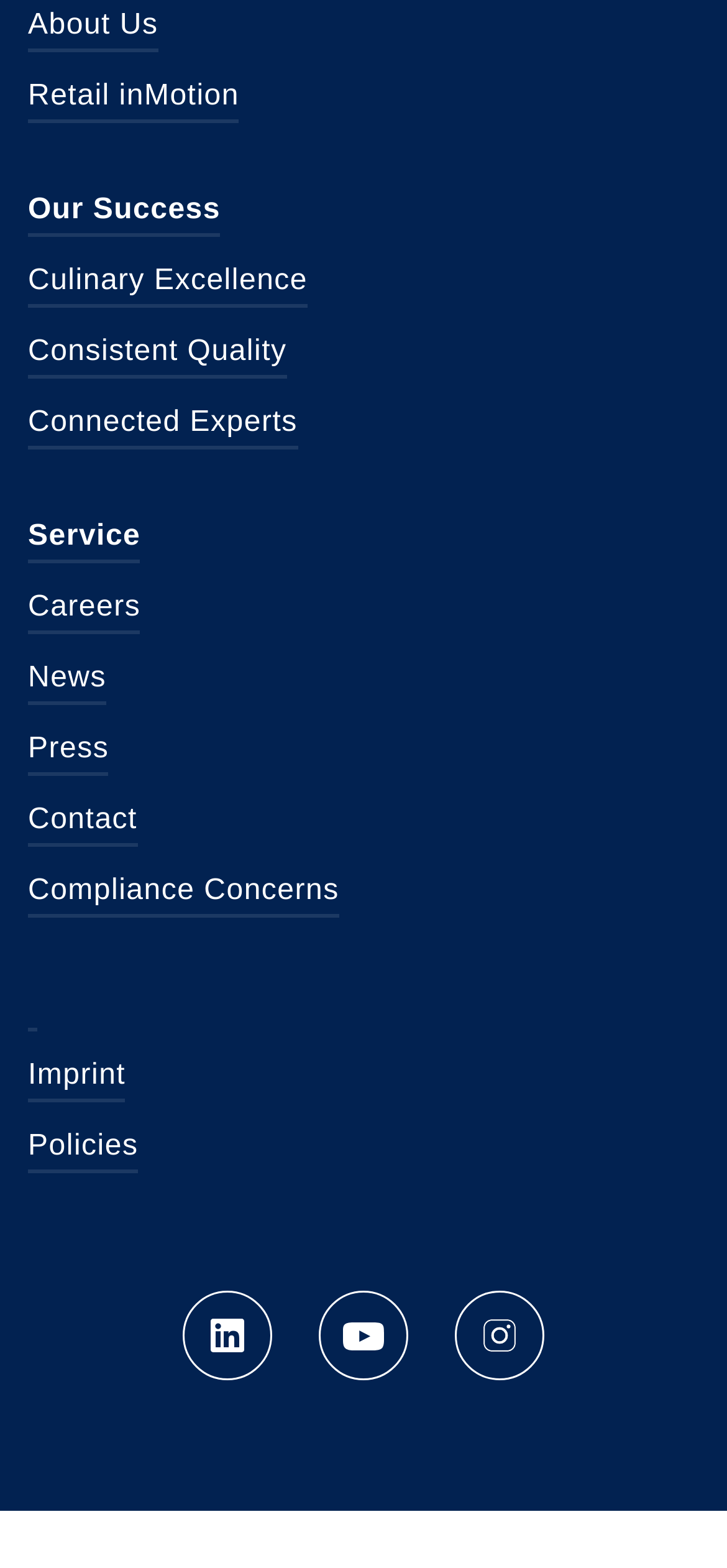Locate the bounding box coordinates of the region to be clicked to comply with the following instruction: "go to About Us page". The coordinates must be four float numbers between 0 and 1, in the form [left, top, right, bottom].

[0.038, 0.0, 0.217, 0.033]